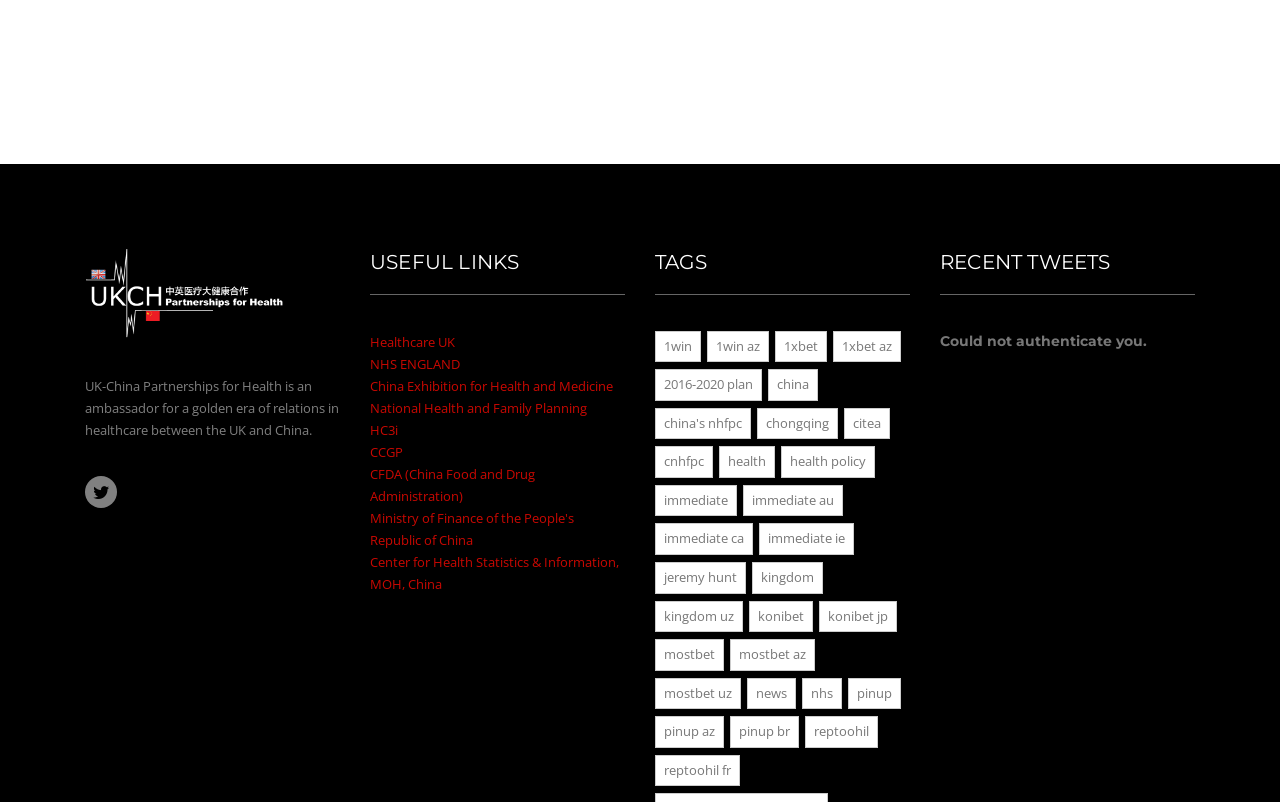Identify the bounding box for the UI element specified in this description: "National Health and Family Planning". The coordinates must be four float numbers between 0 and 1, formatted as [left, top, right, bottom].

[0.289, 0.497, 0.459, 0.519]